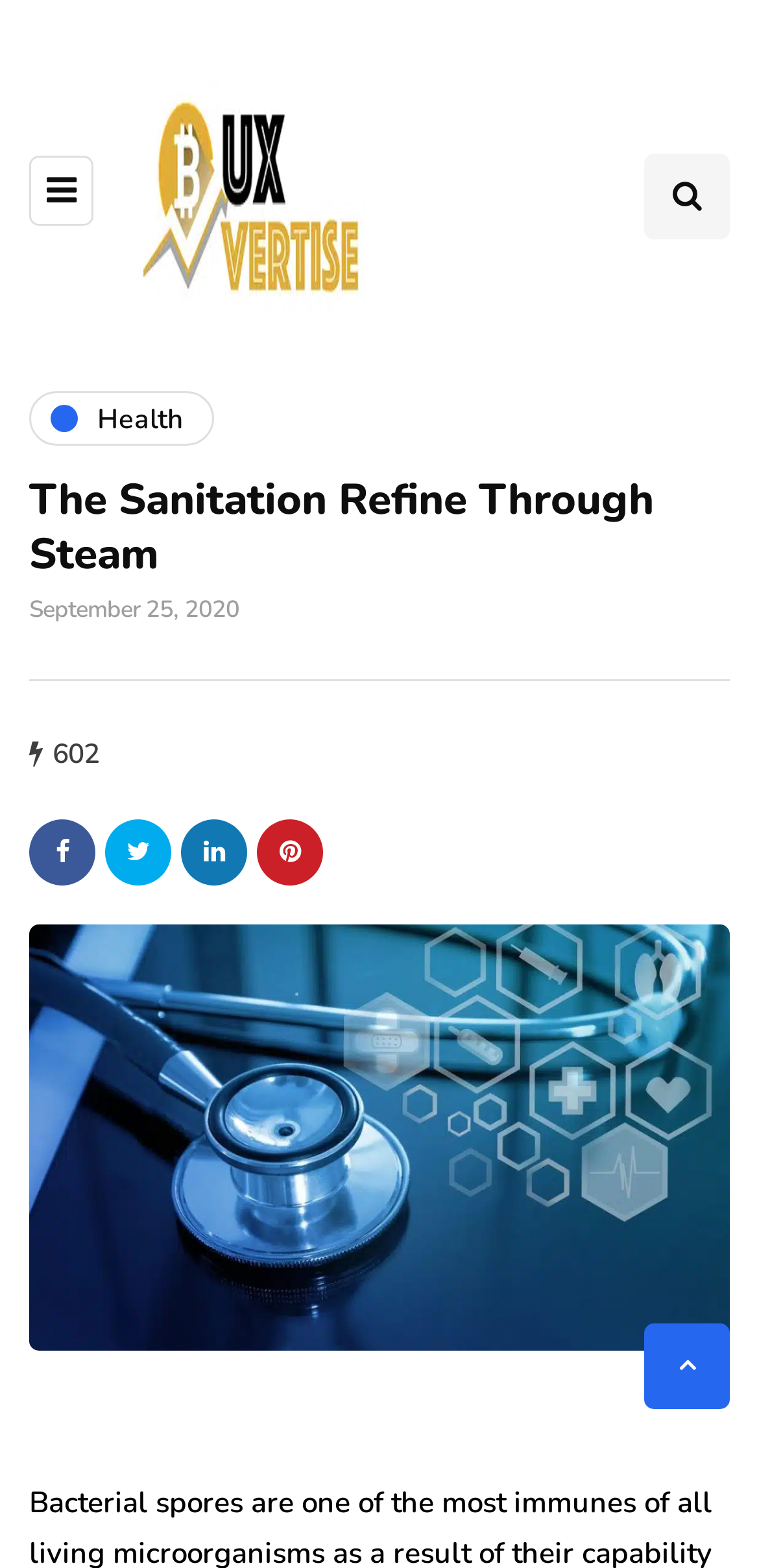Provide a short, one-word or phrase answer to the question below:
What is the category of the article?

Health